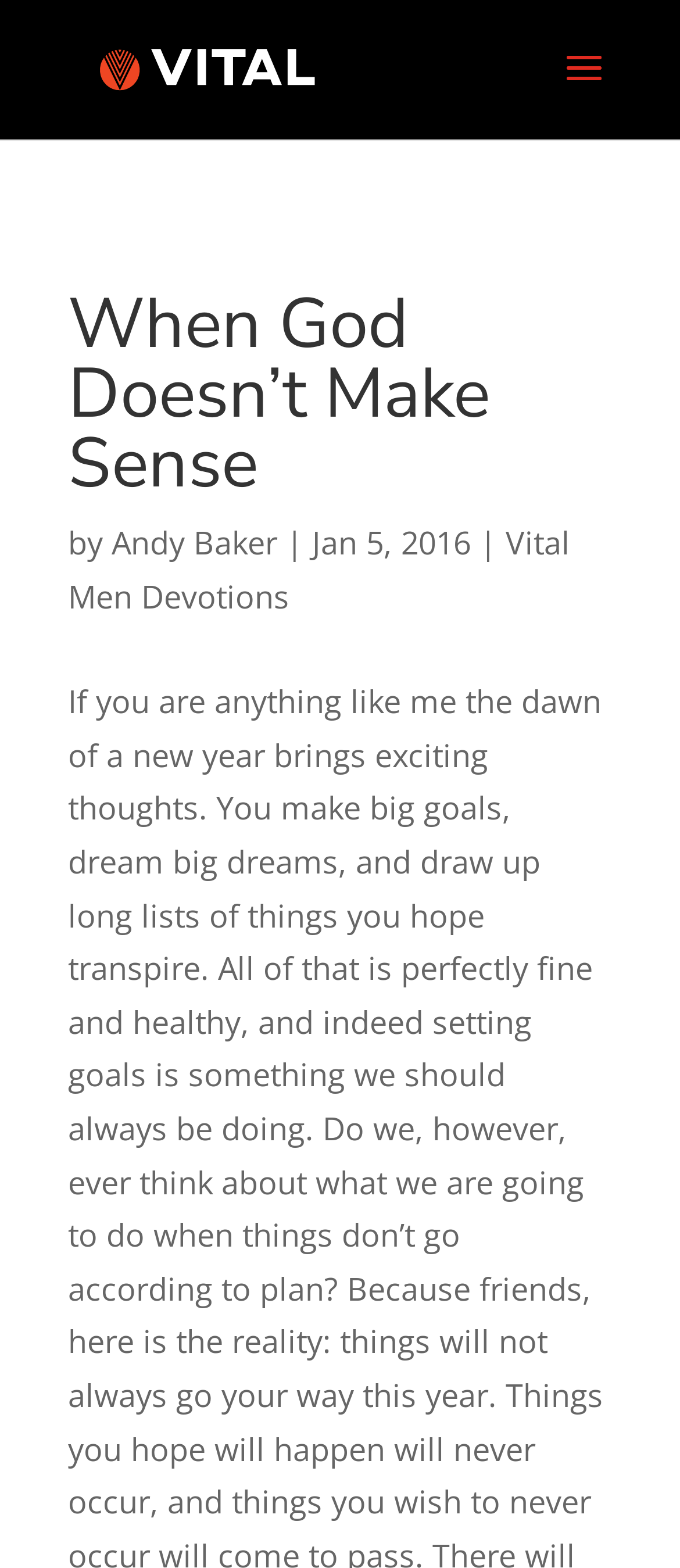Using the element description Terms and Conditions, predict the bounding box coordinates for the UI element. Provide the coordinates in (top-left x, top-left y, bottom-right x, bottom-right y) format with values ranging from 0 to 1.

None